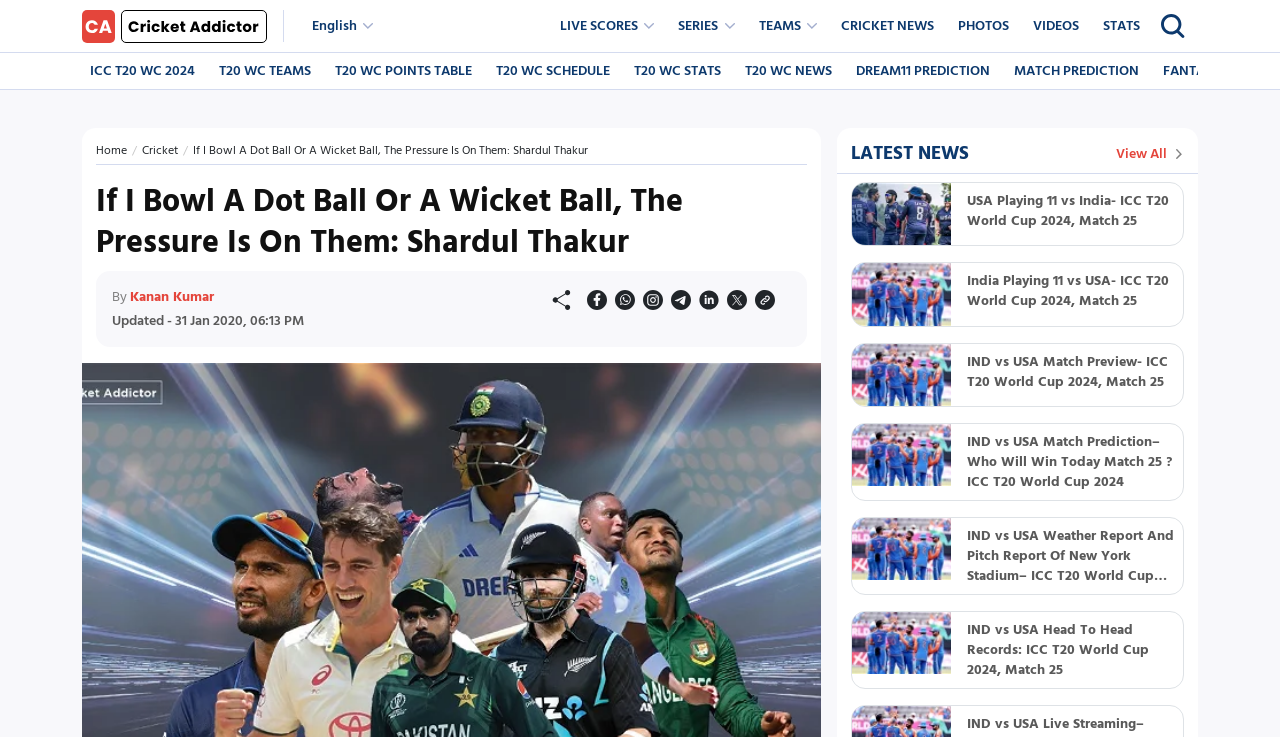What is the name of the stadium mentioned in the weather report?
From the image, provide a succinct answer in one word or a short phrase.

New York Stadium